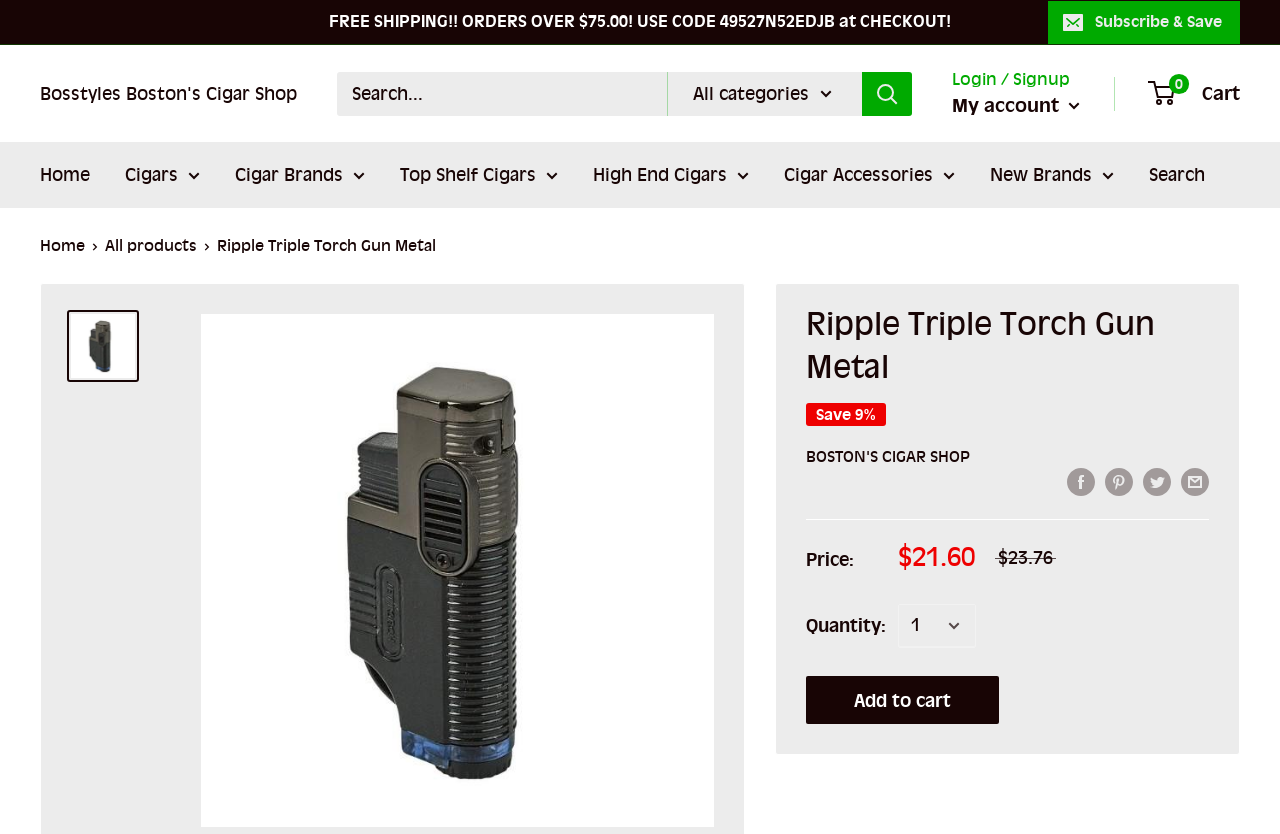Kindly determine the bounding box coordinates of the area that needs to be clicked to fulfill this instruction: "Browse used equipment".

None